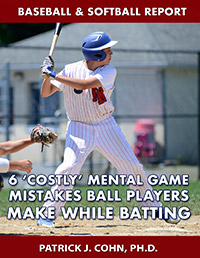Please give a succinct answer using a single word or phrase:
What is the author's degree?

Ph.D.